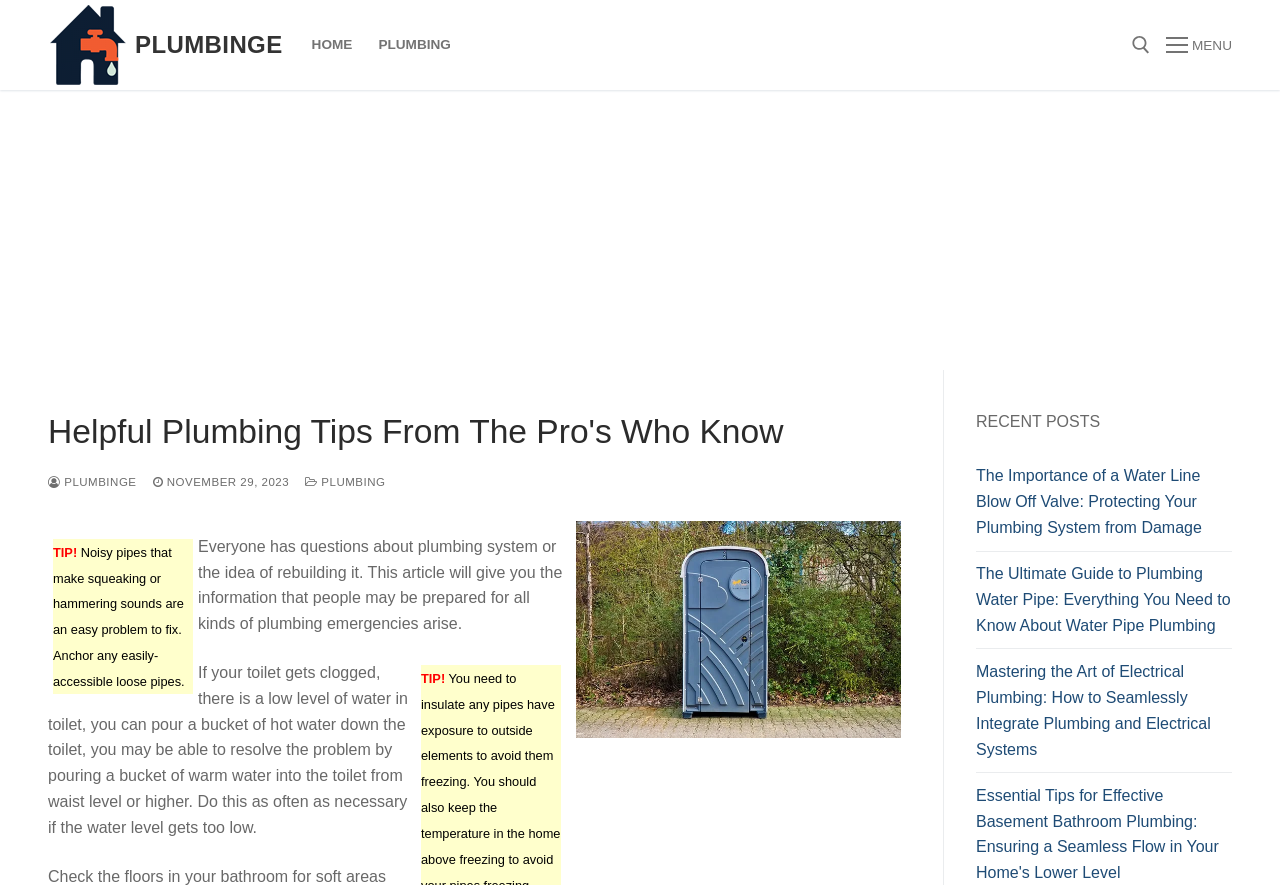Using the information in the image, could you please answer the following question in detail:
What is the purpose of the search tool?

The search tool is located at the top right corner of the webpage, and it has a label 'Search for:' next to it. Based on the webpage's content, it is likely that the search tool is used to search for plumbing tips and related information.